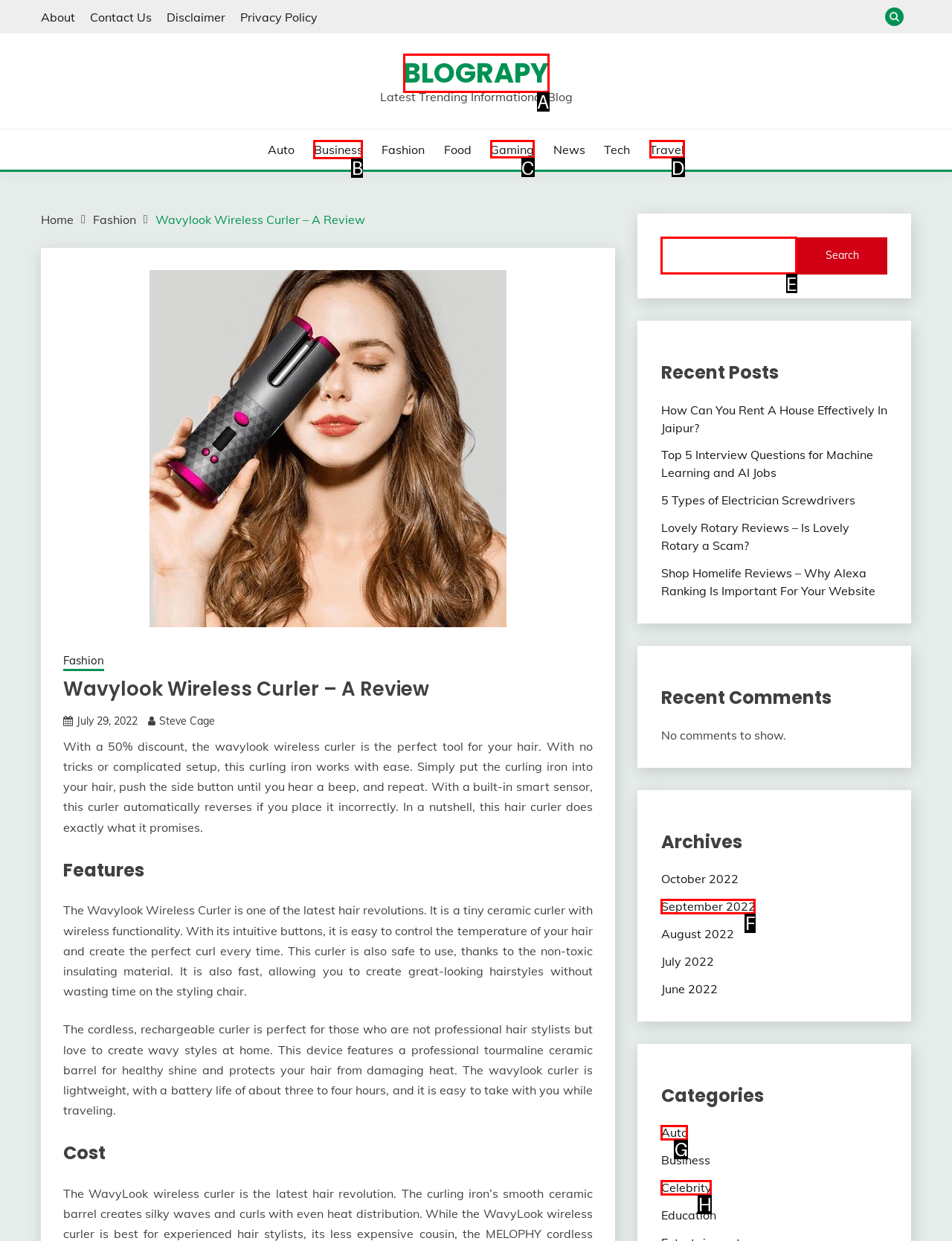Which lettered option should be clicked to achieve the task: Click the 'Fashion' category? Choose from the given choices.

B